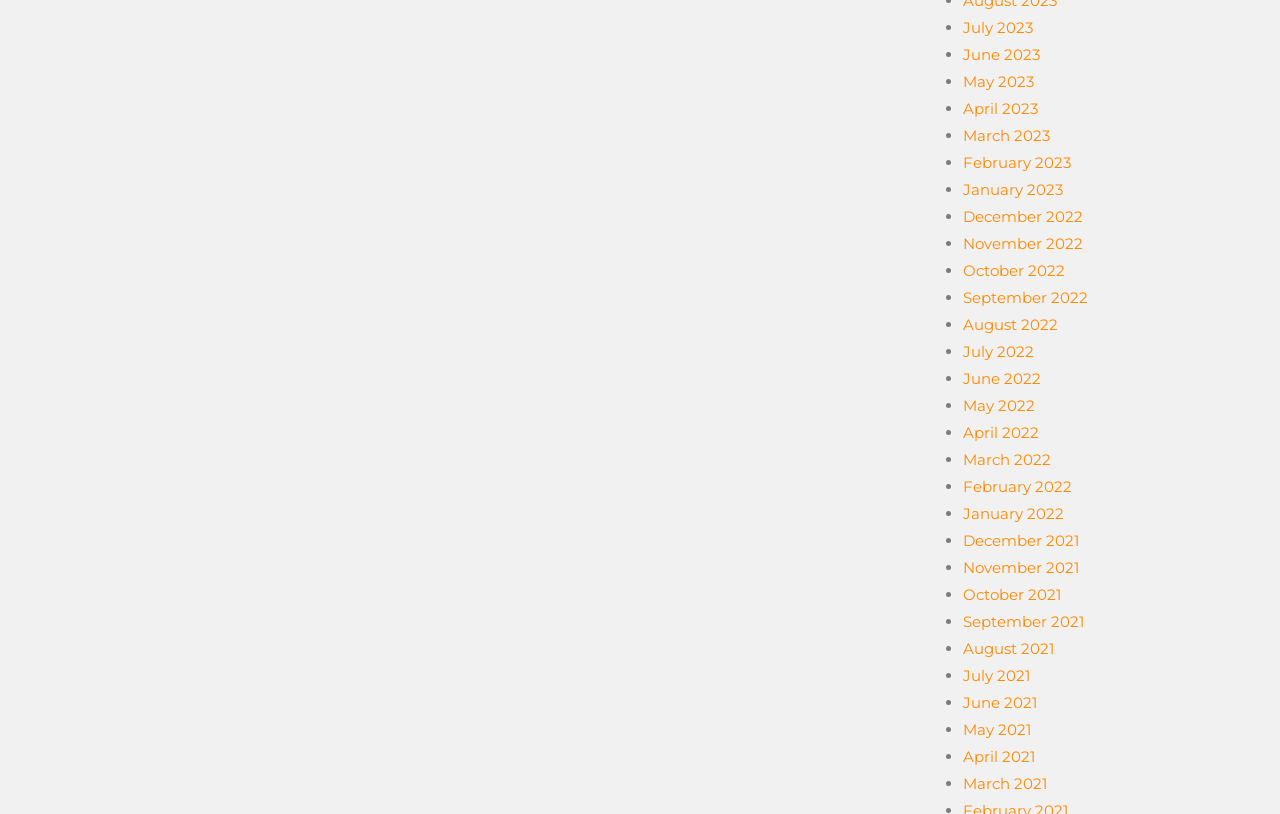What is the earliest month listed?
Answer the question with as much detail as you can, using the image as a reference.

I looked at the list of links and found the earliest month listed, which is April 2021.